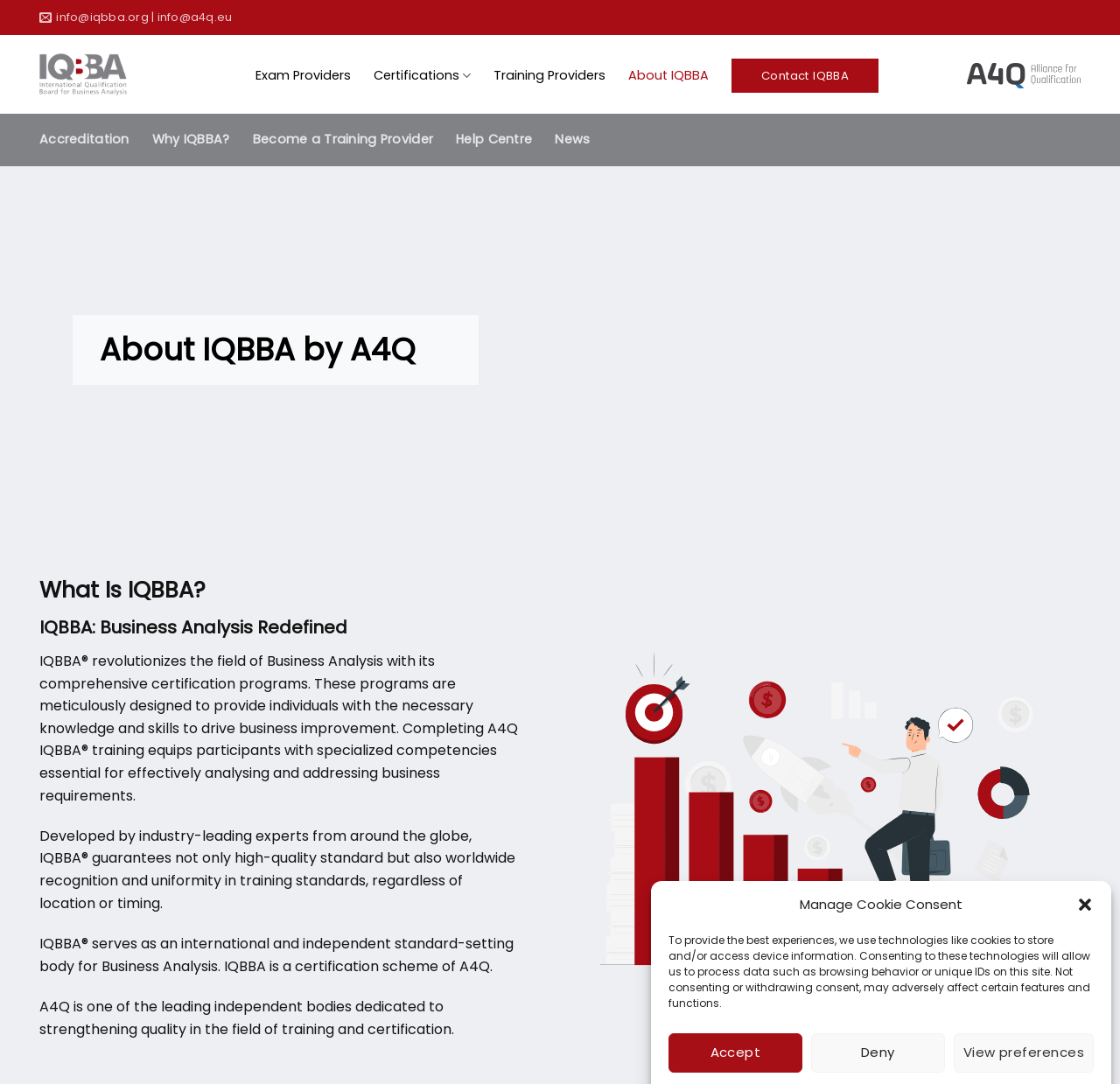What is the purpose of IQBBA certification programs?
Please give a detailed and elaborate answer to the question based on the image.

According to the webpage, IQBBA certification programs are 'meticulously designed to provide individuals with the necessary knowledge and skills to drive business improvement.'